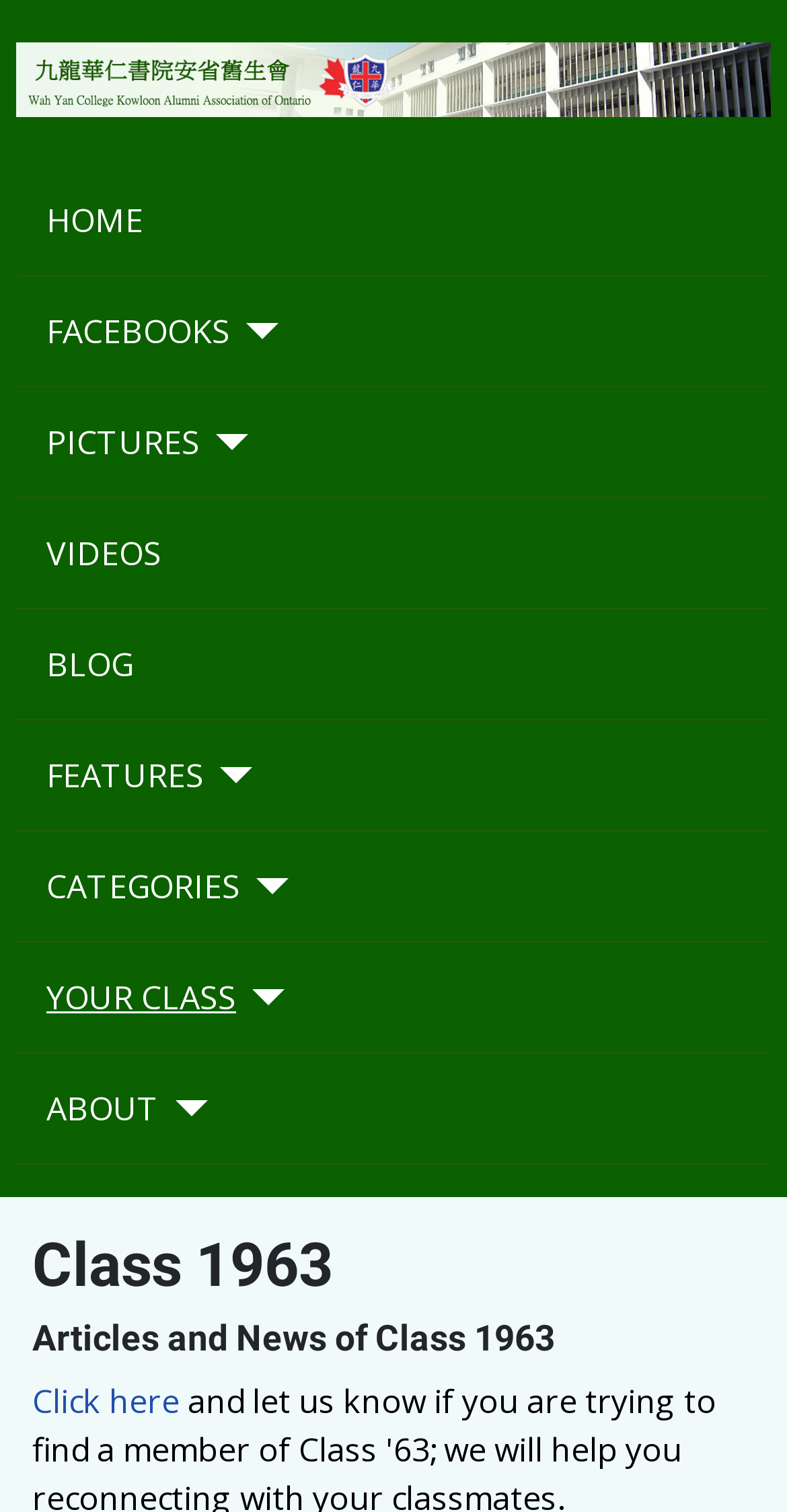Identify the coordinates of the bounding box for the element that must be clicked to accomplish the instruction: "view facebook page".

[0.059, 0.203, 0.354, 0.235]